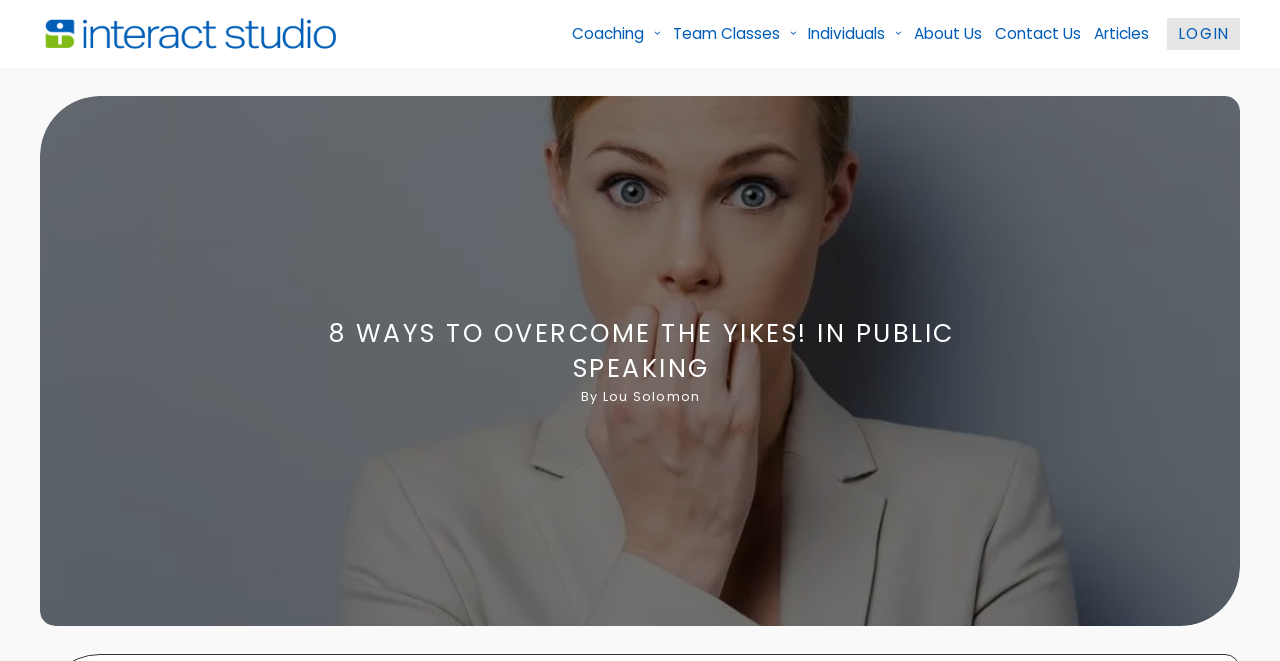Can you find the bounding box coordinates for the element that needs to be clicked to execute this instruction: "go to Coaching page"? The coordinates should be given as four float numbers between 0 and 1, i.e., [left, top, right, bottom].

[0.442, 0.028, 0.52, 0.075]